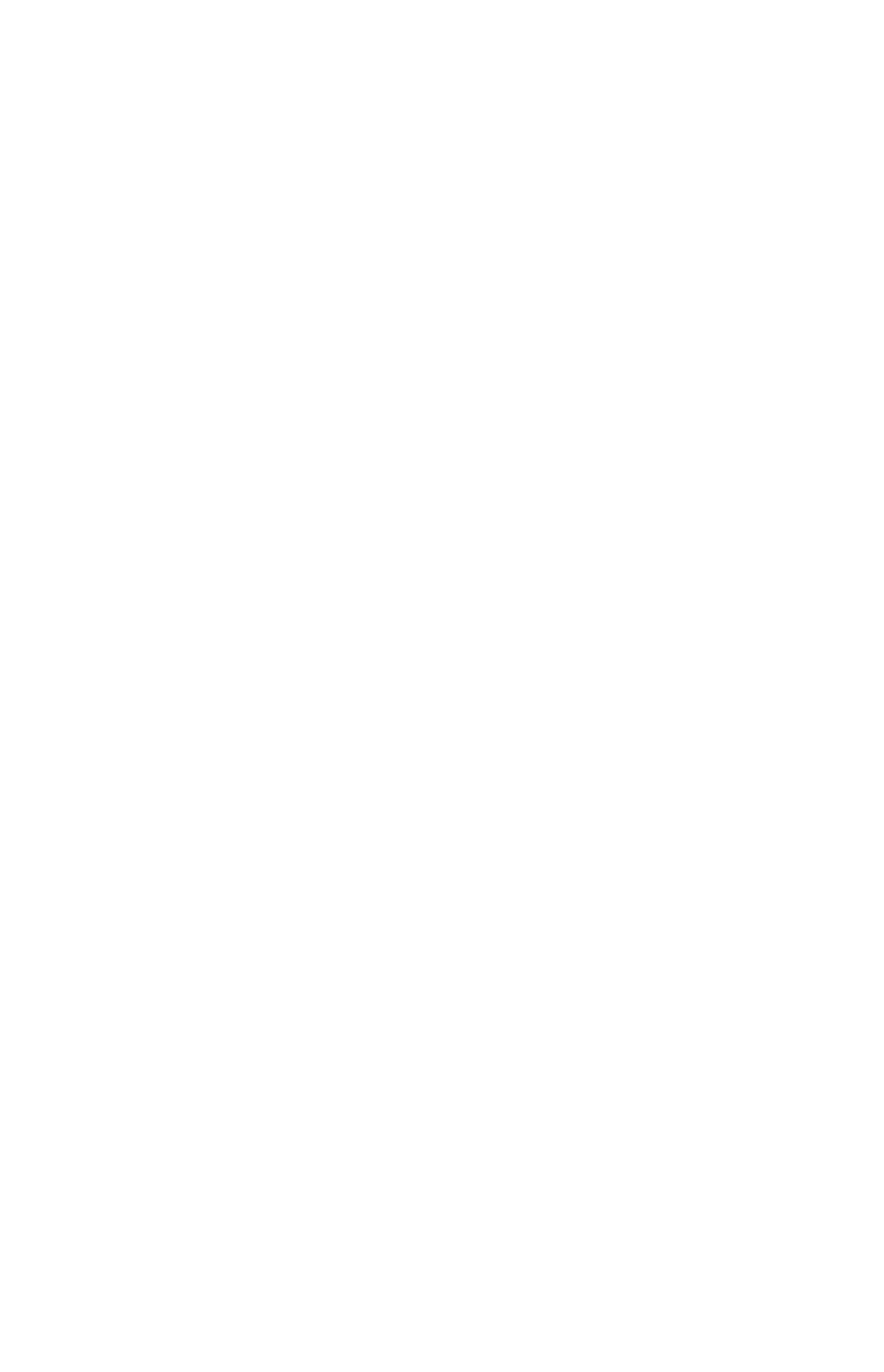Identify the bounding box coordinates of the specific part of the webpage to click to complete this instruction: "Visit the Facebook page".

None